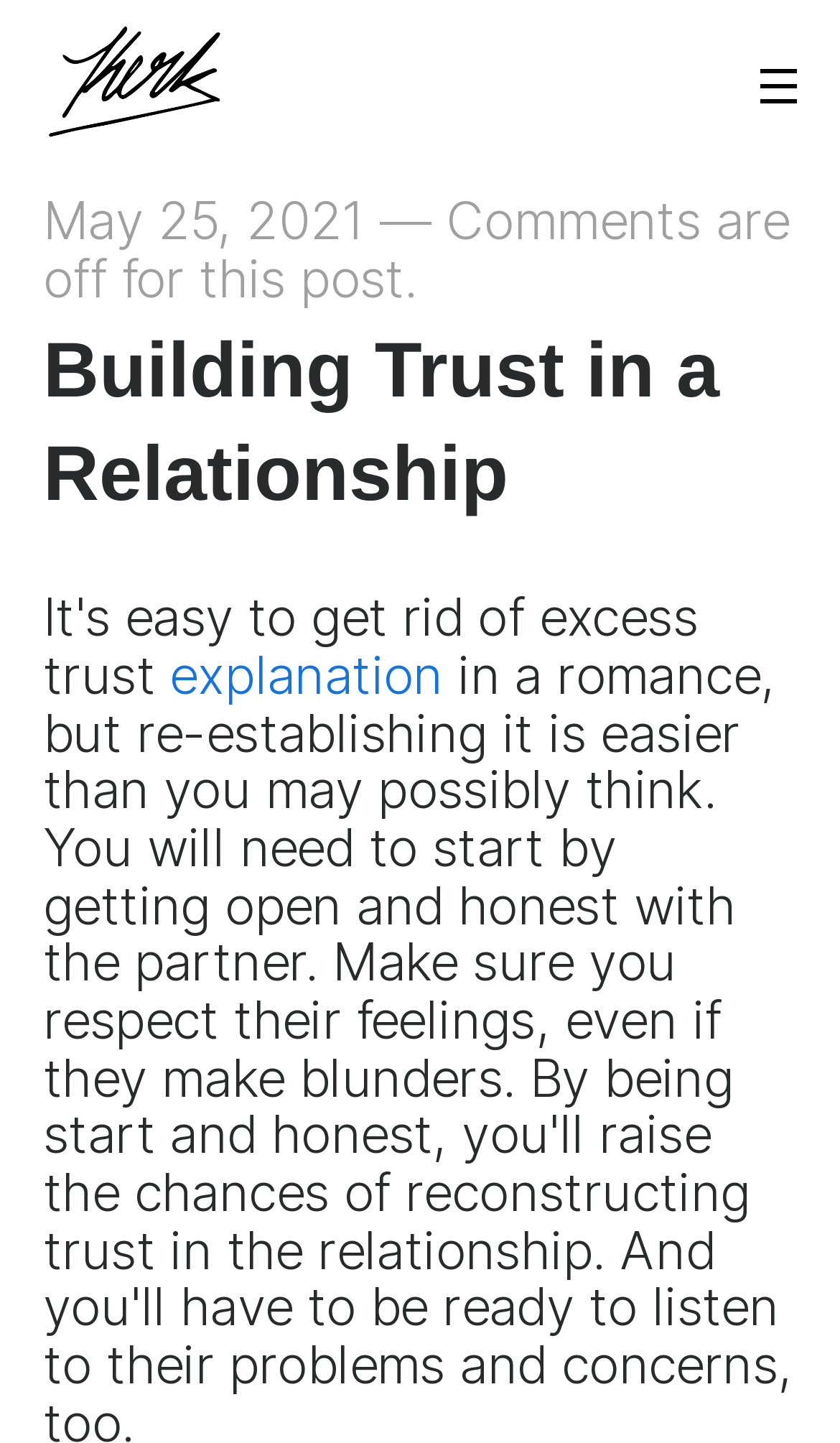Analyze the image and deliver a detailed answer to the question: What is the date of the post?

I found the date of the post by looking at the link element with the text 'May 25, 2021' which is located at the top of the webpage, below the logo.